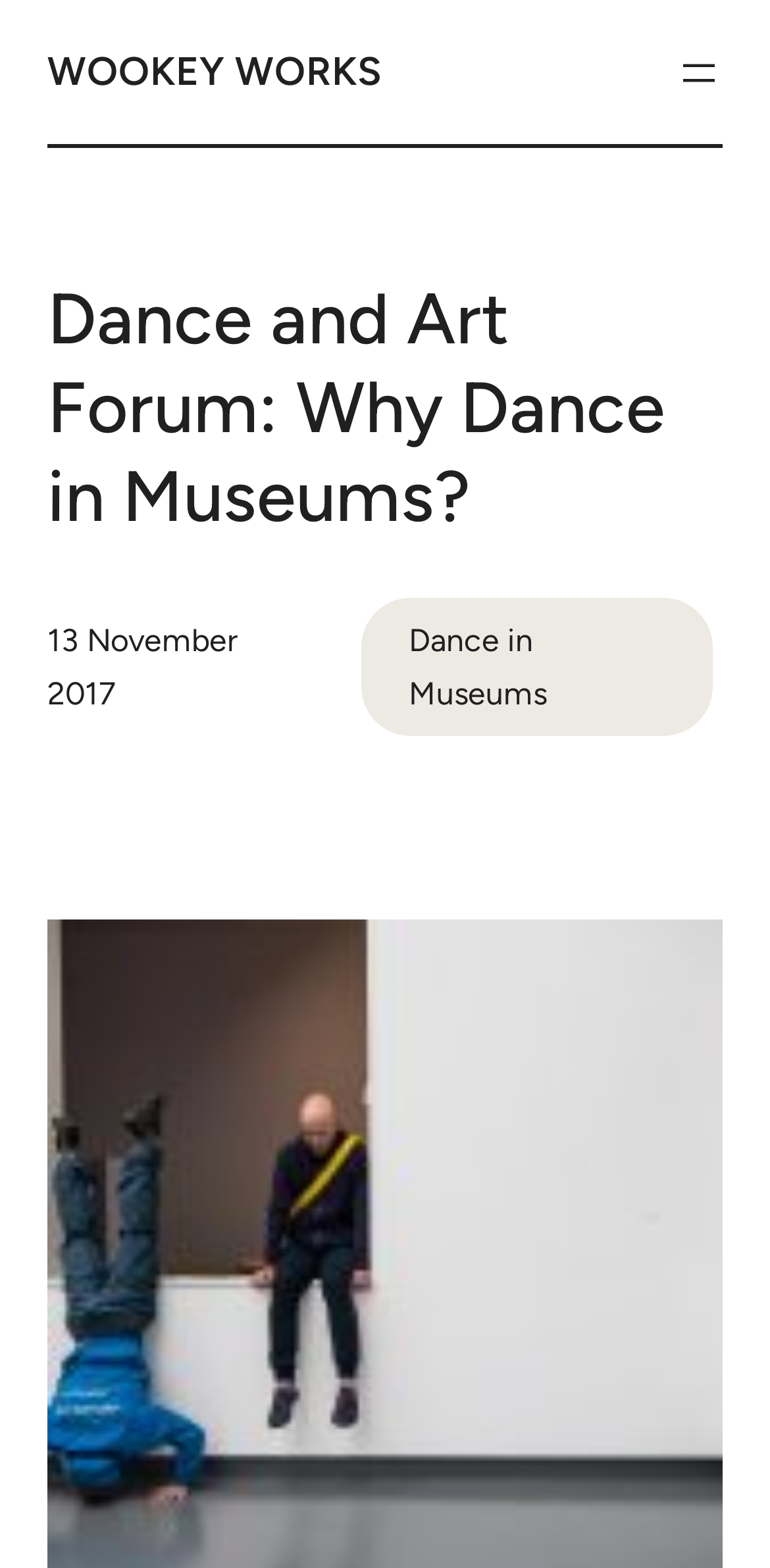Predict the bounding box of the UI element based on this description: "Dance in Museums".

[0.469, 0.381, 0.926, 0.47]